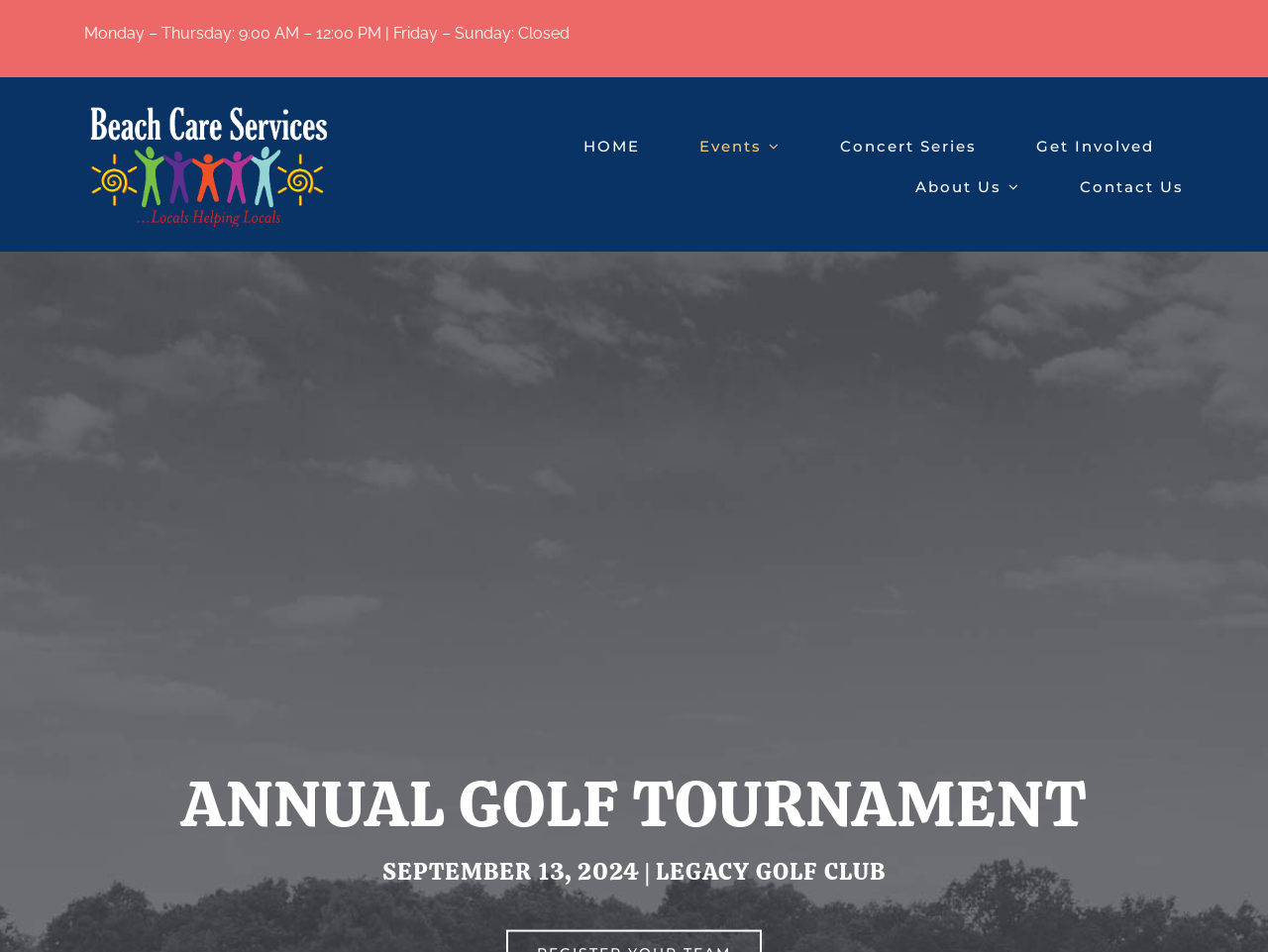How many navigation links are there in the menu?
Please provide a comprehensive answer based on the contents of the image.

I examined the navigation element on the webpage and found that it contains 5 links: 'HOME', 'Events', 'Concert Series', 'Get Involved', and 'About Us'.